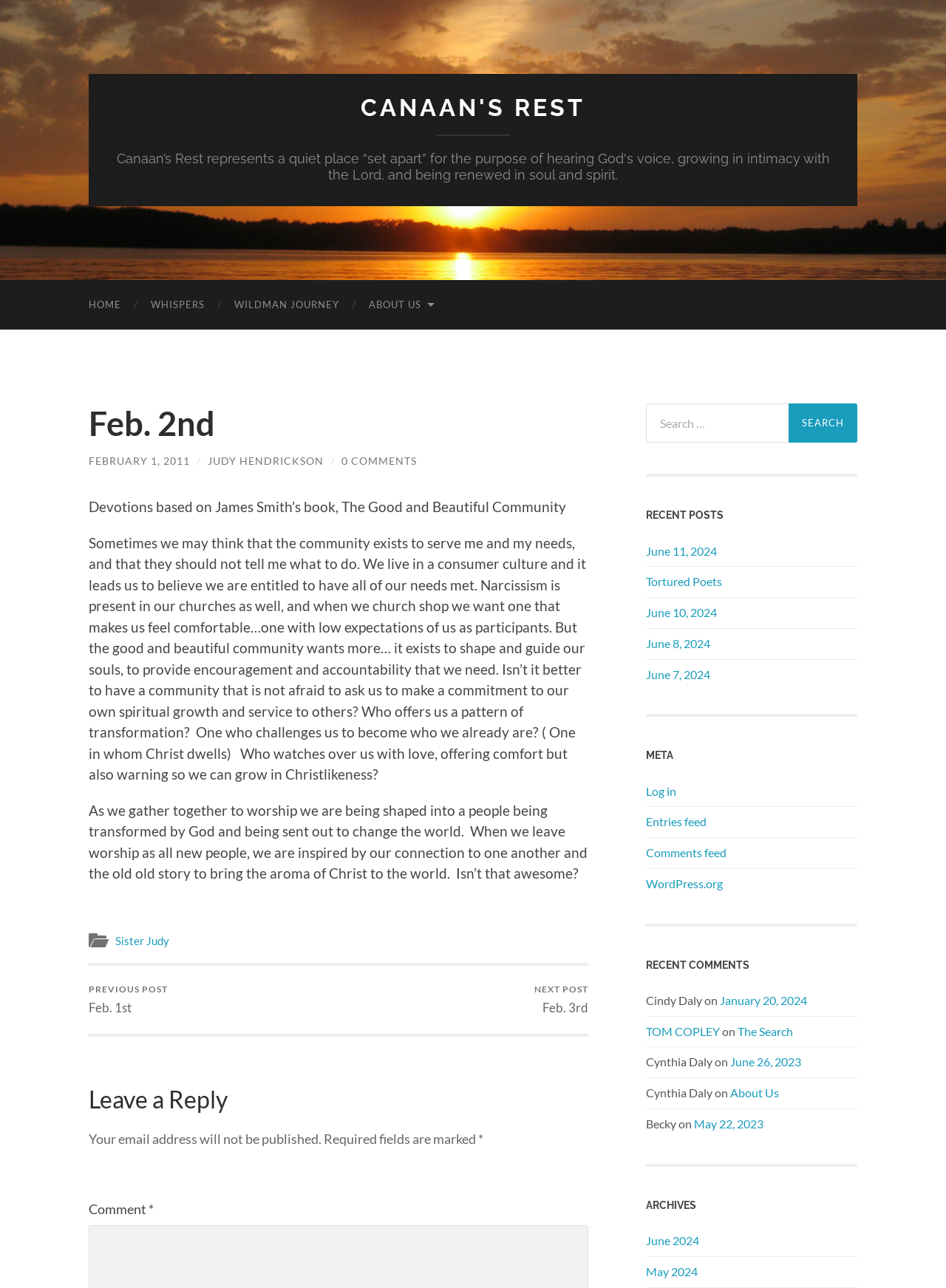Specify the bounding box coordinates for the region that must be clicked to perform the given instruction: "Read the previous post".

[0.094, 0.75, 0.177, 0.803]